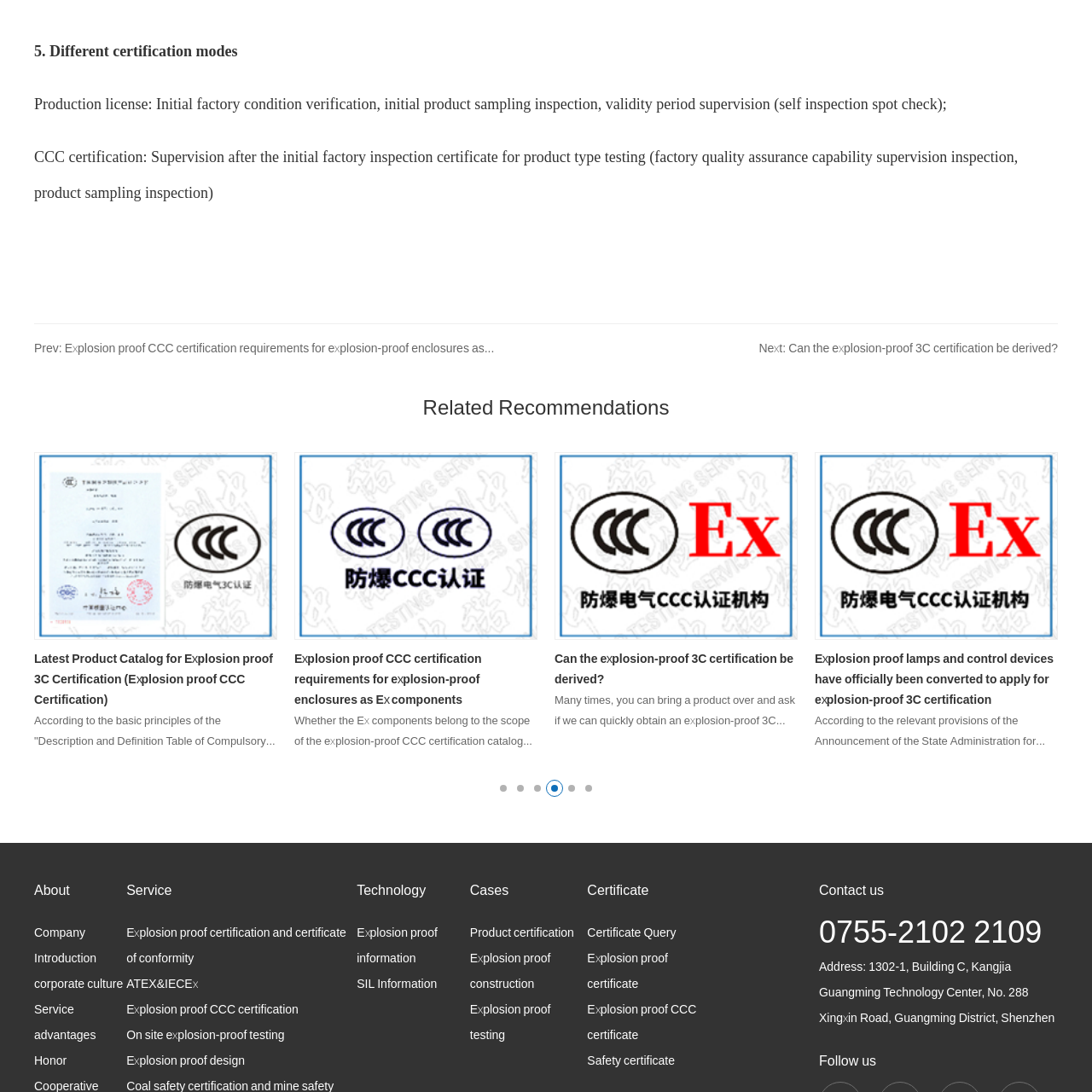Observe the image encased in the red box and deliver an in-depth response to the subsequent question by interpreting the details within the image:
What is the standard for product testing and inspection?

According to the caption, the standard for product testing and inspection is CNCA-C23-01:2019, which outlines necessary measures for ensuring compliance with safety guidelines in hazardous locations.